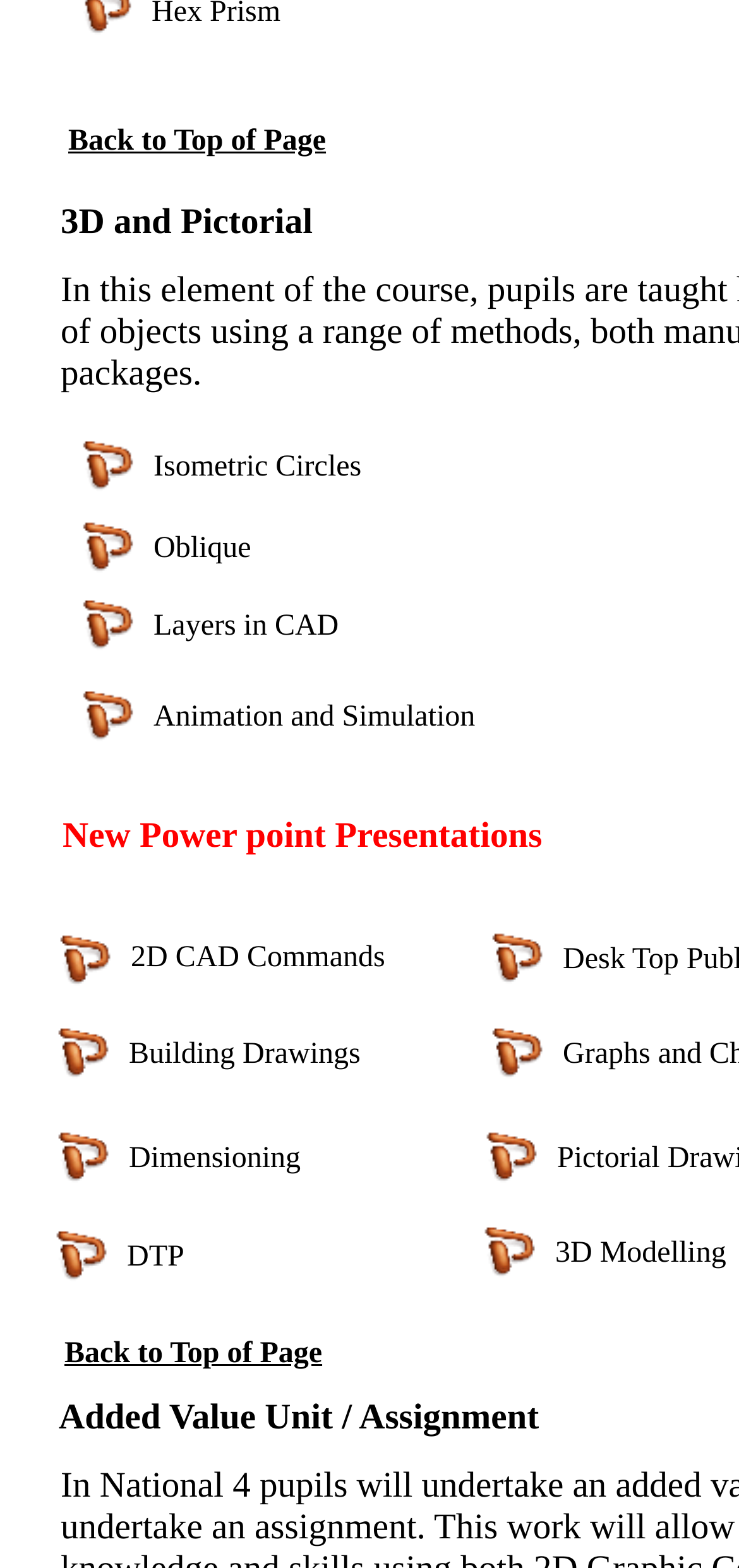Find the bounding box coordinates for the area that should be clicked to accomplish the instruction: "click on Back to Top of Page".

[0.092, 0.08, 0.441, 0.1]